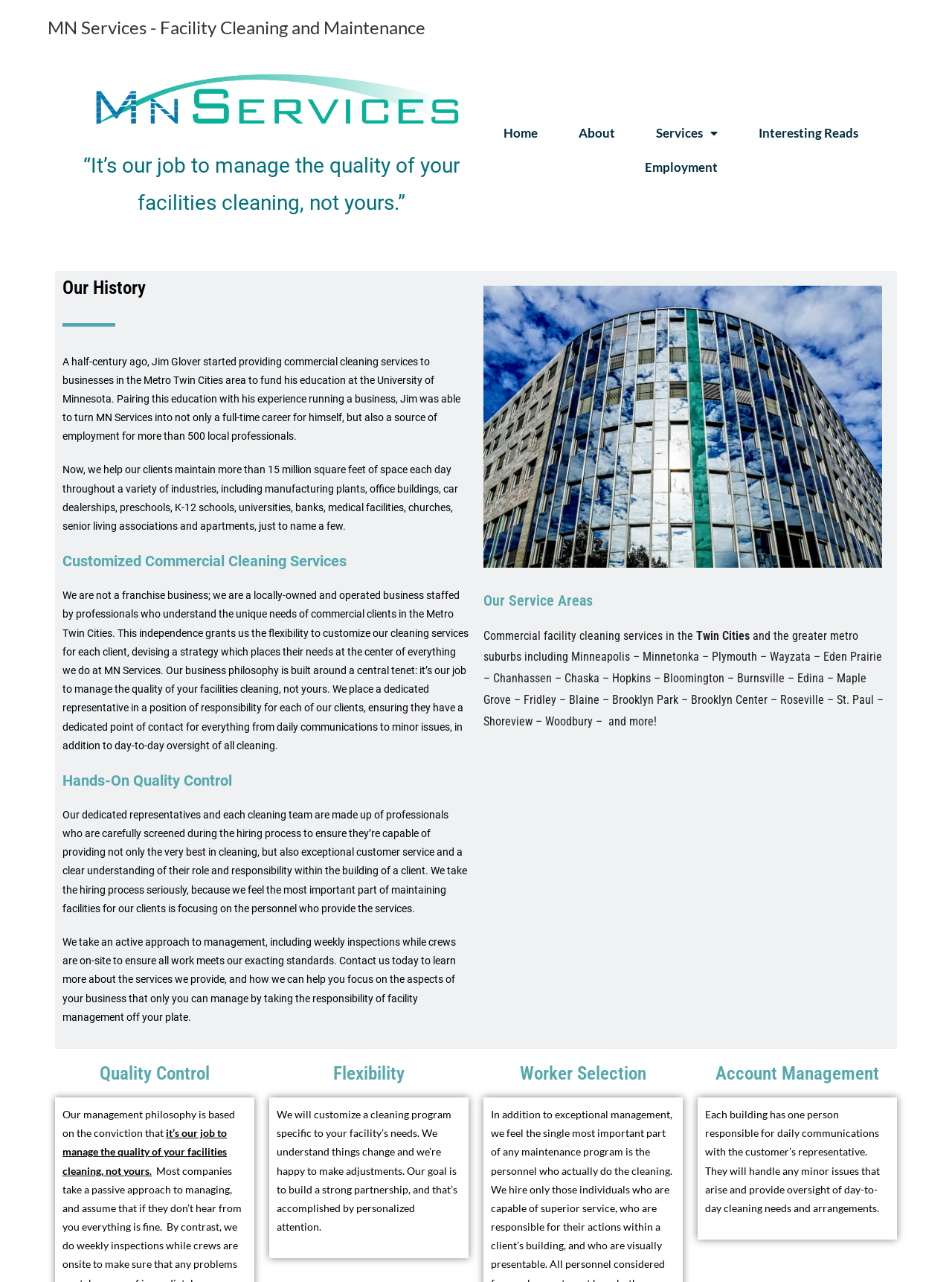Please determine the bounding box coordinates for the UI element described as: "Employment".

[0.508, 0.117, 0.923, 0.144]